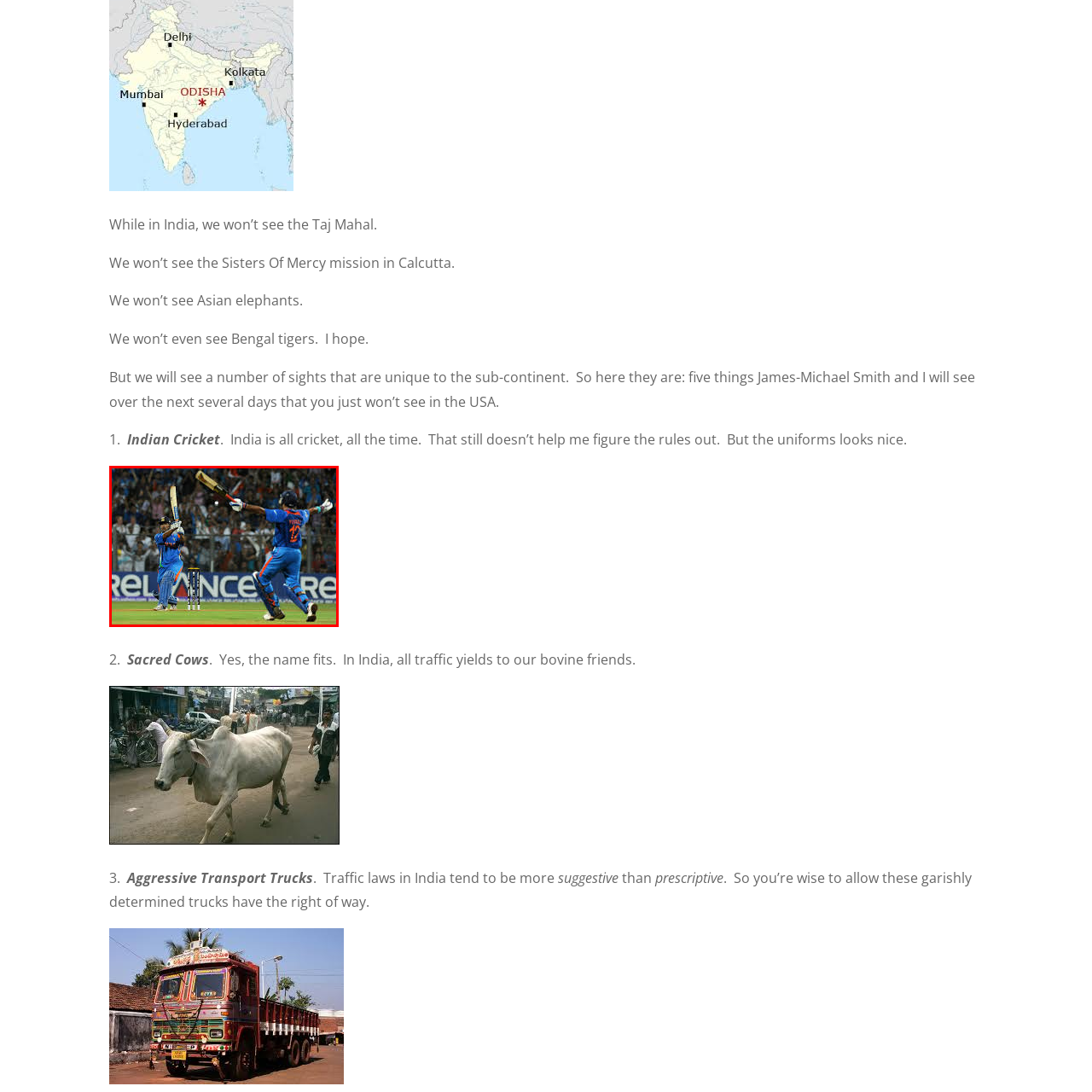Check the image inside the red boundary and briefly answer: What is the player with the bat doing?

Swinging in anticipation